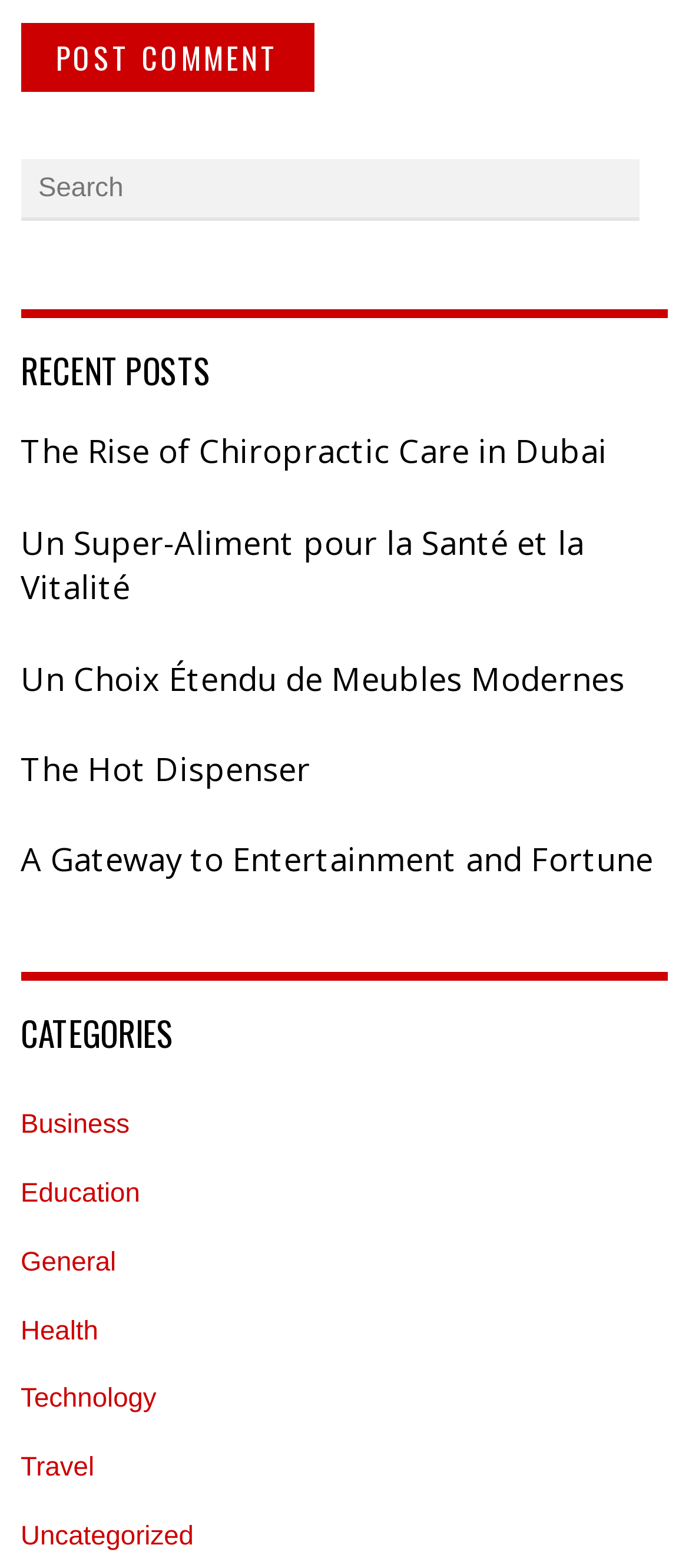How many links are under the 'RECENT POSTS' heading?
Please provide a single word or phrase as your answer based on the image.

5